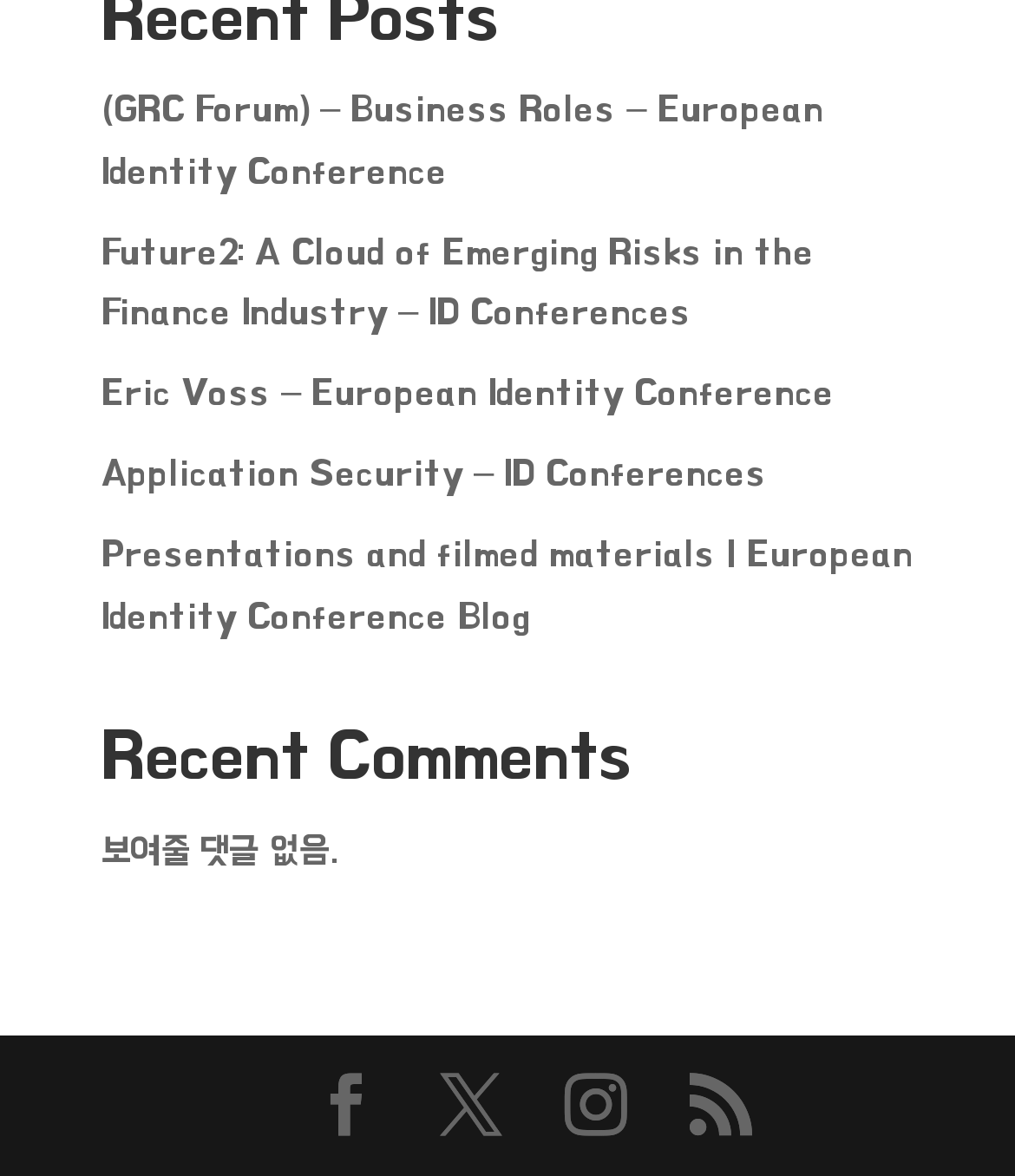What is the text of the first link on the webpage?
Provide a detailed answer to the question, using the image to inform your response.

I looked at the first link element on the webpage, which has a bounding box coordinate of [0.1, 0.075, 0.812, 0.161]. The text of this link is '(GRC Forum) – Business Roles – European Identity Conference'.